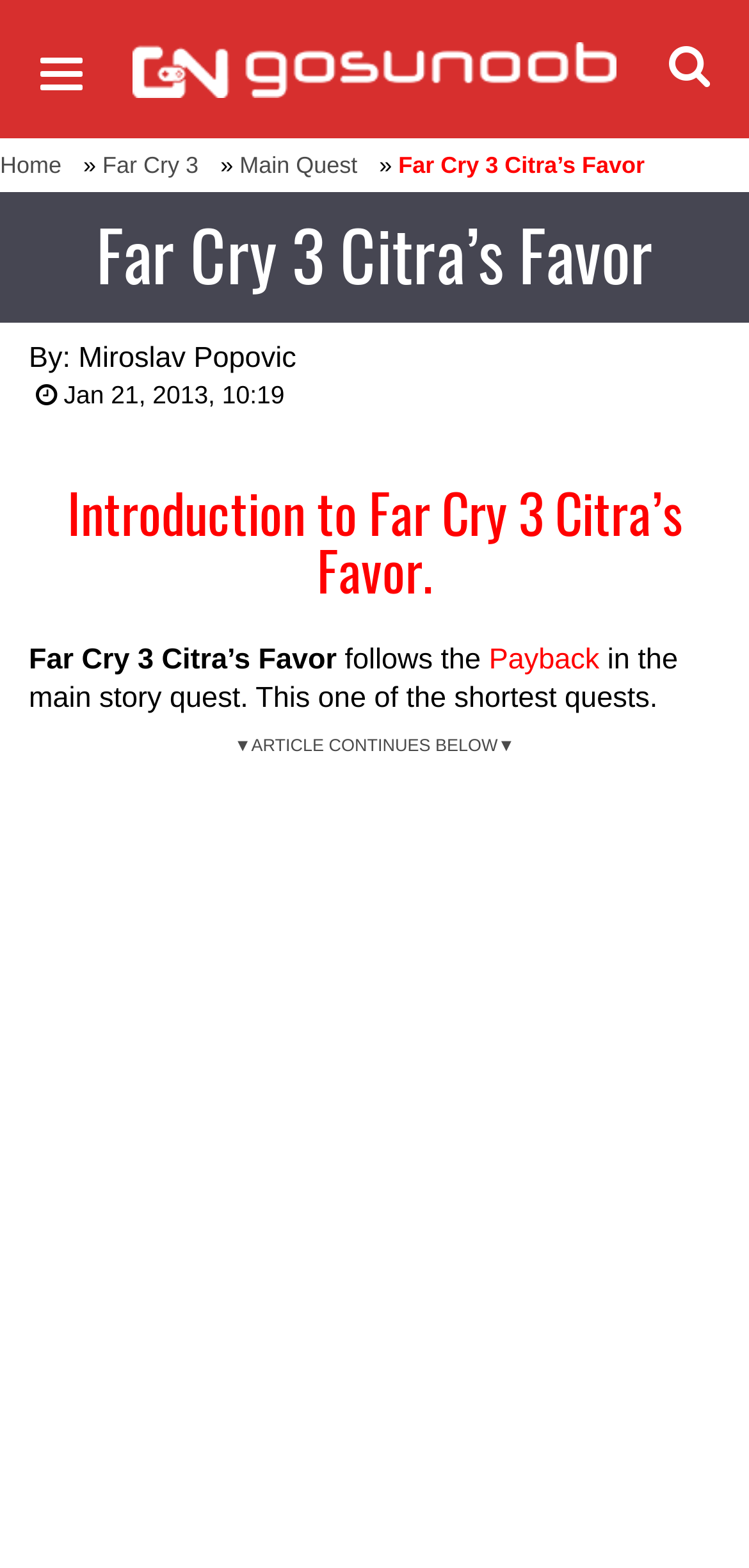Provide the bounding box coordinates of the HTML element this sentence describes: "Miroslav Popovic".

[0.105, 0.218, 0.395, 0.238]